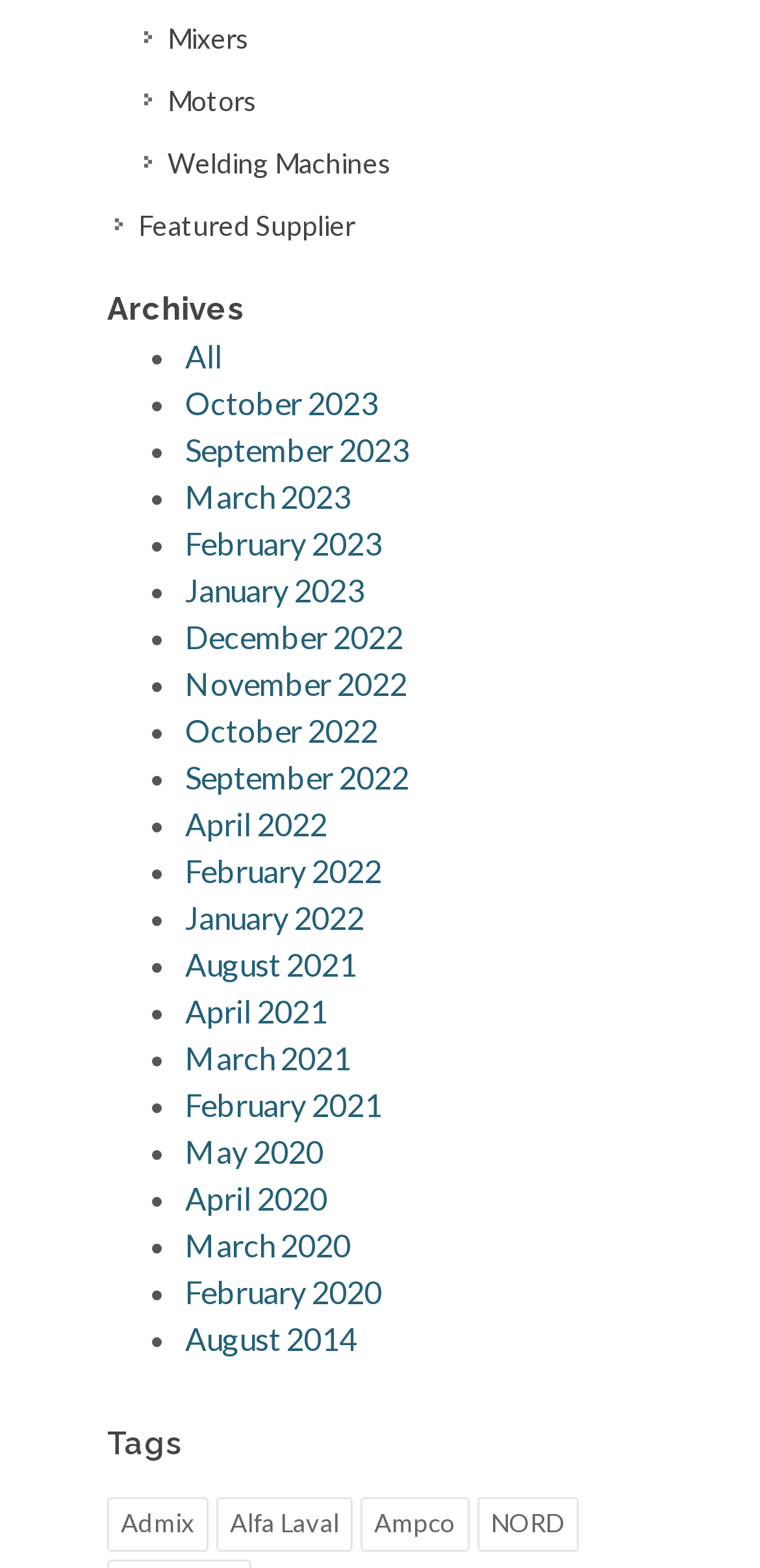Show the bounding box coordinates for the HTML element described as: "title="Planet Wheeler"".

None